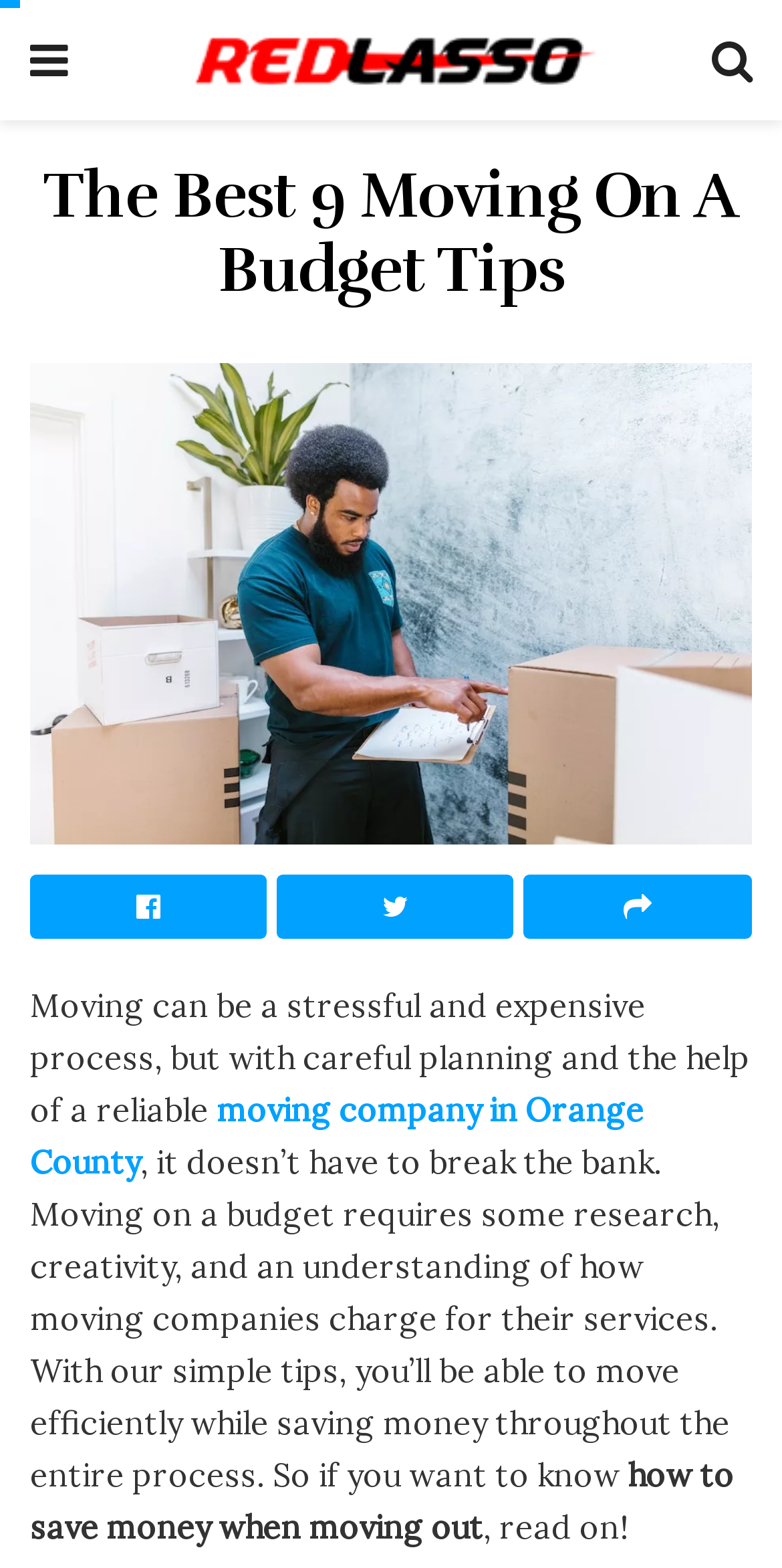What is the role of a moving company in Orange County?
Please provide a single word or phrase based on the screenshot.

Help with moving